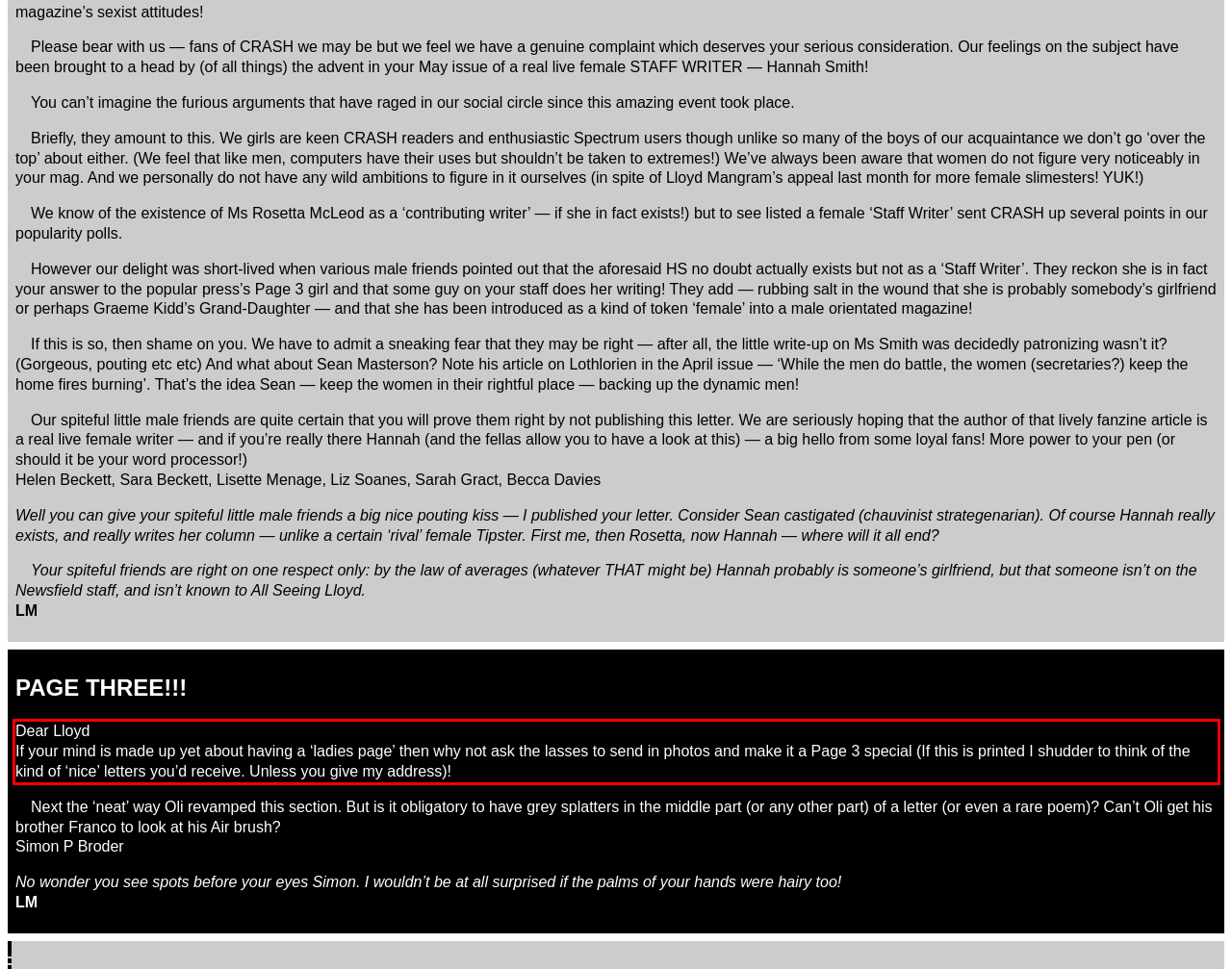Please recognize and transcribe the text located inside the red bounding box in the webpage image.

Dear Lloyd If your mind is made up yet about having a ‘ladies page’ then why not ask the lasses to send in photos and make it a Page 3 special (If this is printed I shudder to think of the kind of ‘nice’ letters you’d receive. Unless you give my address)!